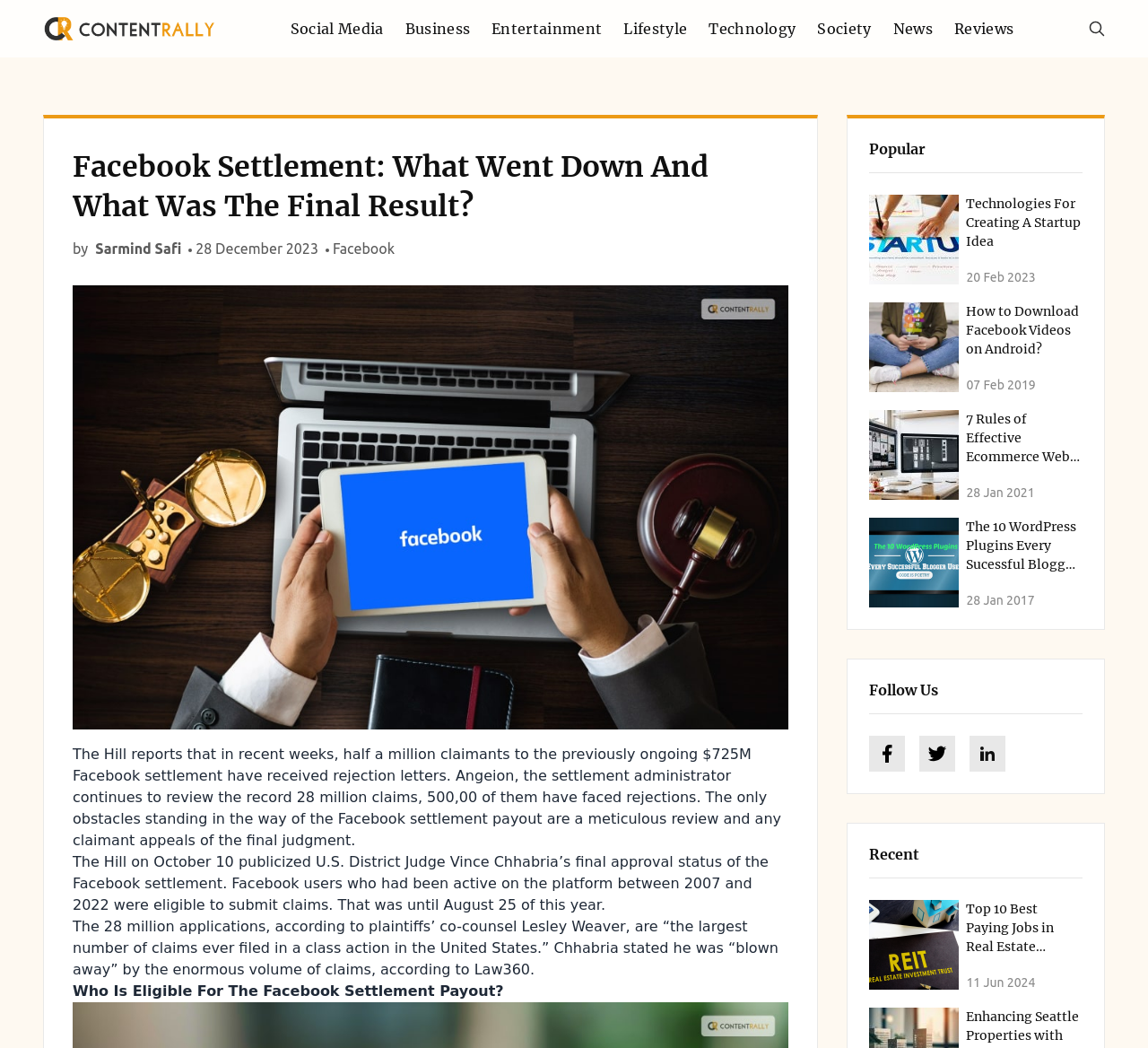Please analyze the image and provide a thorough answer to the question:
Who is the author of the article?

I found the author's name by looking at the link 'Sarmind Safi' next to the text 'by', which is a common indicator of authorship.